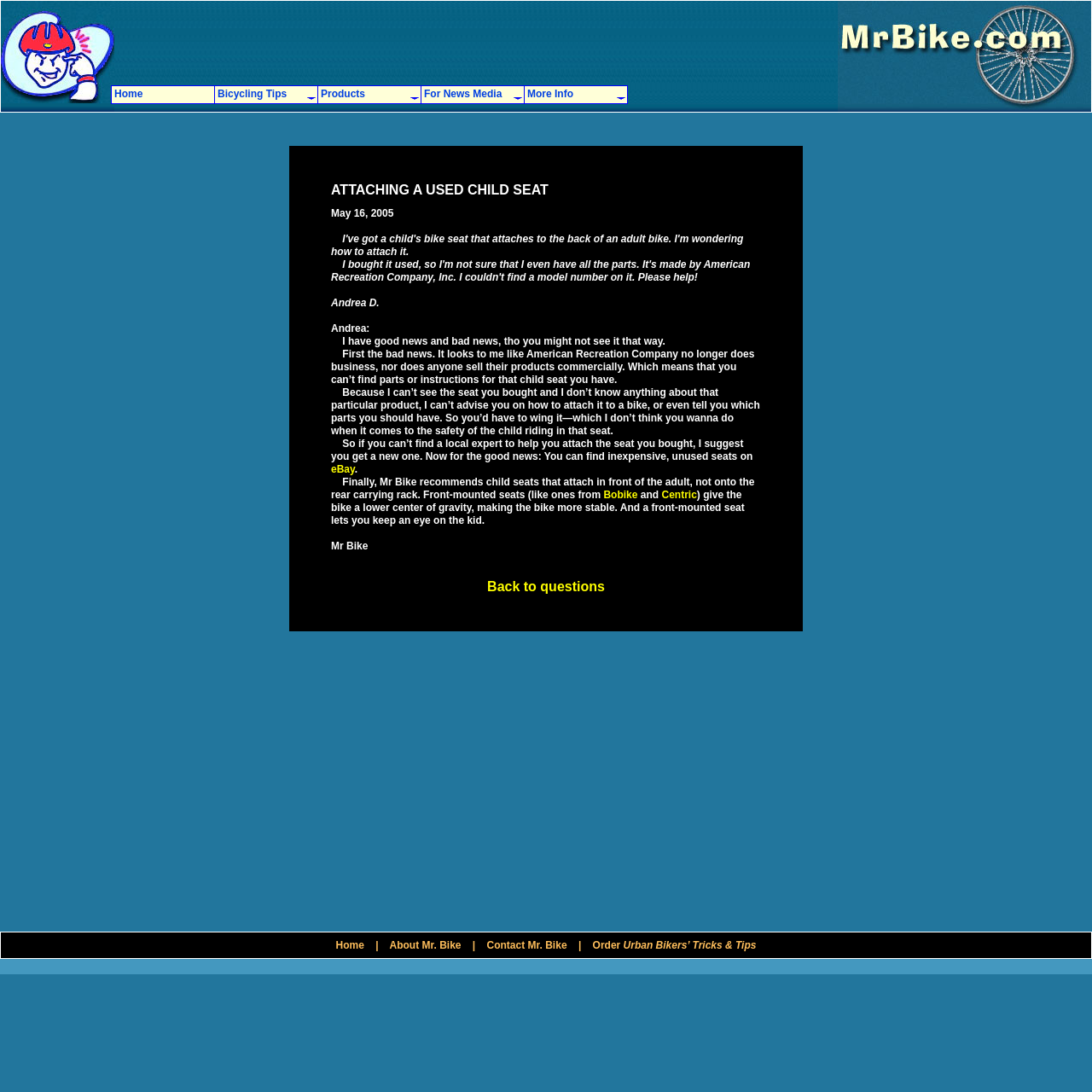What is the name of the author of the webpage content?
Refer to the image and provide a detailed answer to the question.

The author's name is mentioned in the blockquote section as 'Andrea D.', which is likely the person who wrote the content on the webpage.